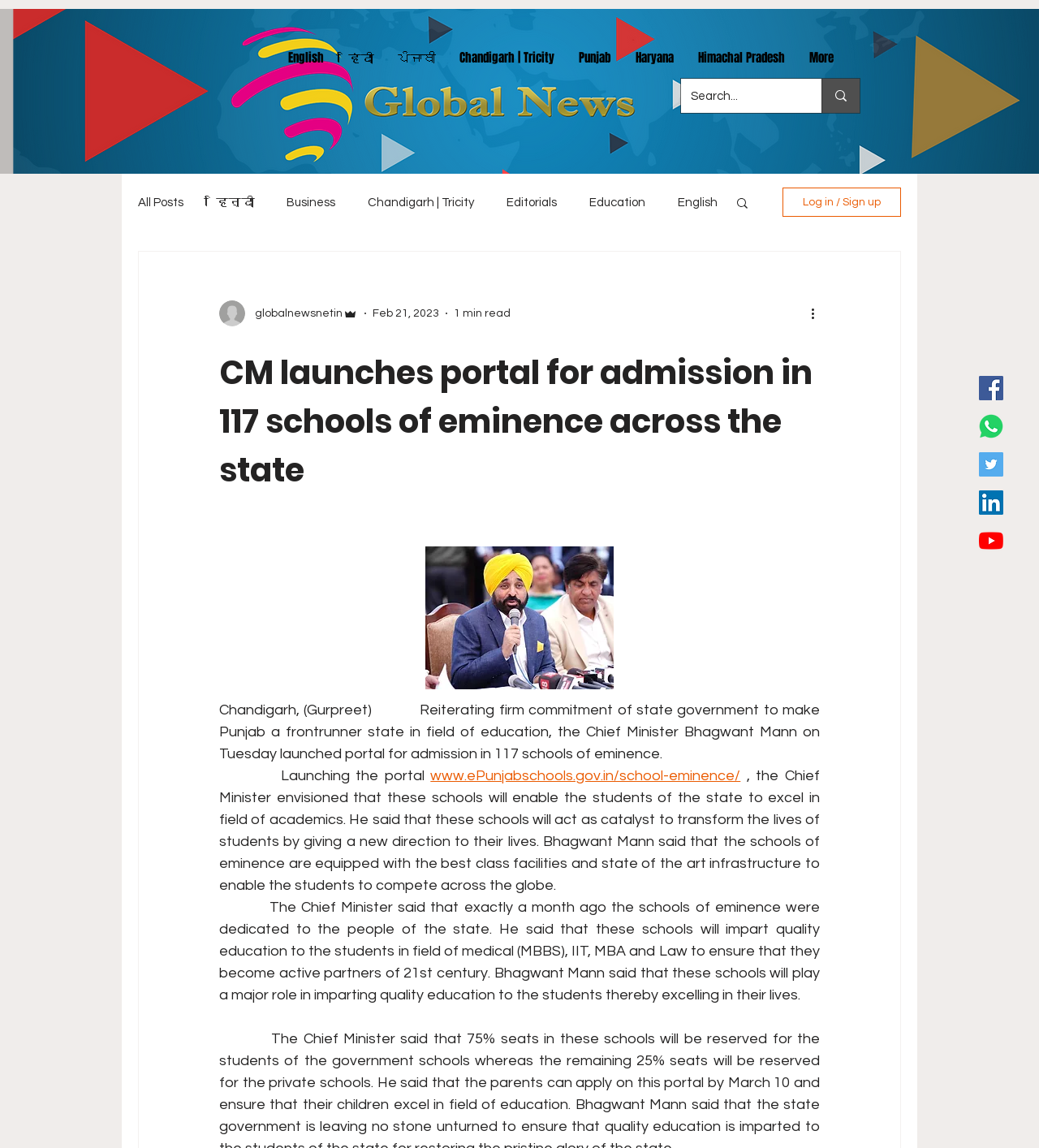Please specify the bounding box coordinates of the element that should be clicked to execute the given instruction: 'Search for something'. Ensure the coordinates are four float numbers between 0 and 1, expressed as [left, top, right, bottom].

[0.791, 0.069, 0.827, 0.098]